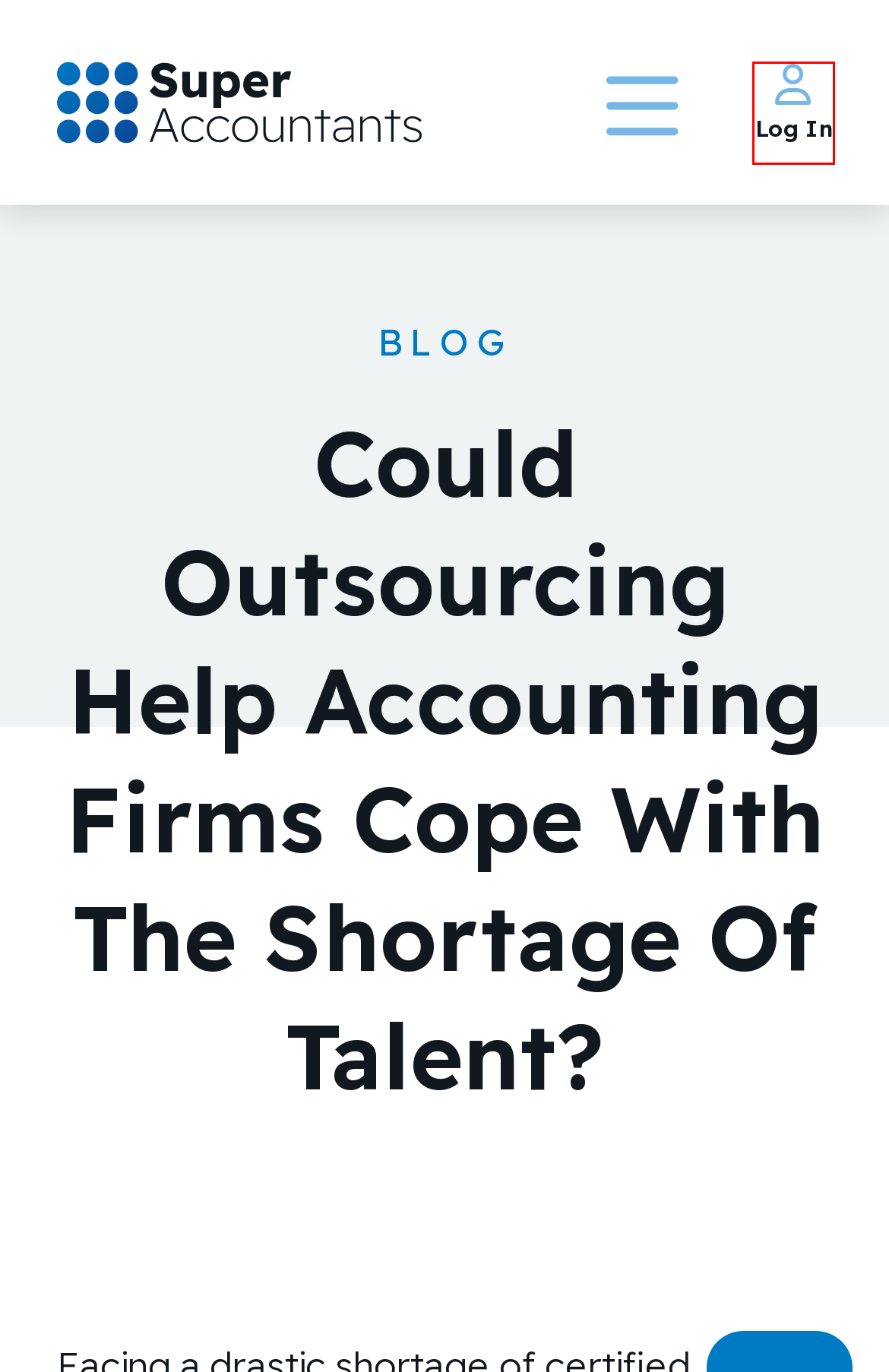Examine the screenshot of a webpage with a red rectangle bounding box. Select the most accurate webpage description that matches the new webpage after clicking the element within the bounding box. Here are the candidates:
A. Pricing for Outsourced Bookkeeping & Tax Preparation Services
B. SuperAccountants | CPA & Accounting Firms Outsourcing Partner
C. Outsourced Bookkeeping & Tax Preparation Services | SuperAccountants
D. Login - SuperAccountants_FINT
E. Contact Us - SuperAccountants
F. Terms & Conditions - SuperAccountants
G. Book Demo - SuperAccountants
H. Our Blog - SuperAccountants

D